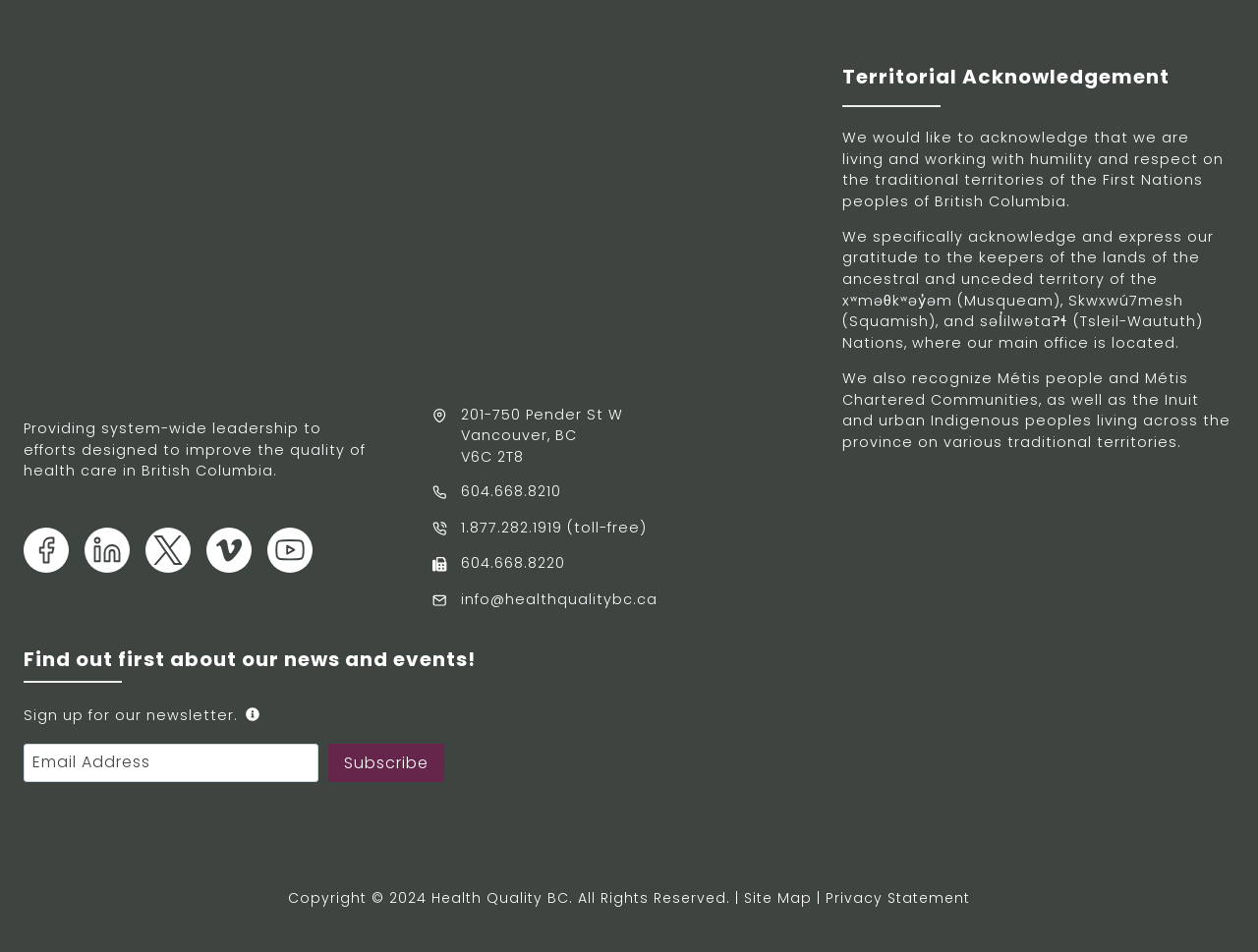What is the purpose of the newsletter sign-up?
Using the information from the image, answer the question thoroughly.

The purpose of the newsletter sign-up can be found in the section above the sign-up form, which states 'Find out first about our news and events!'.